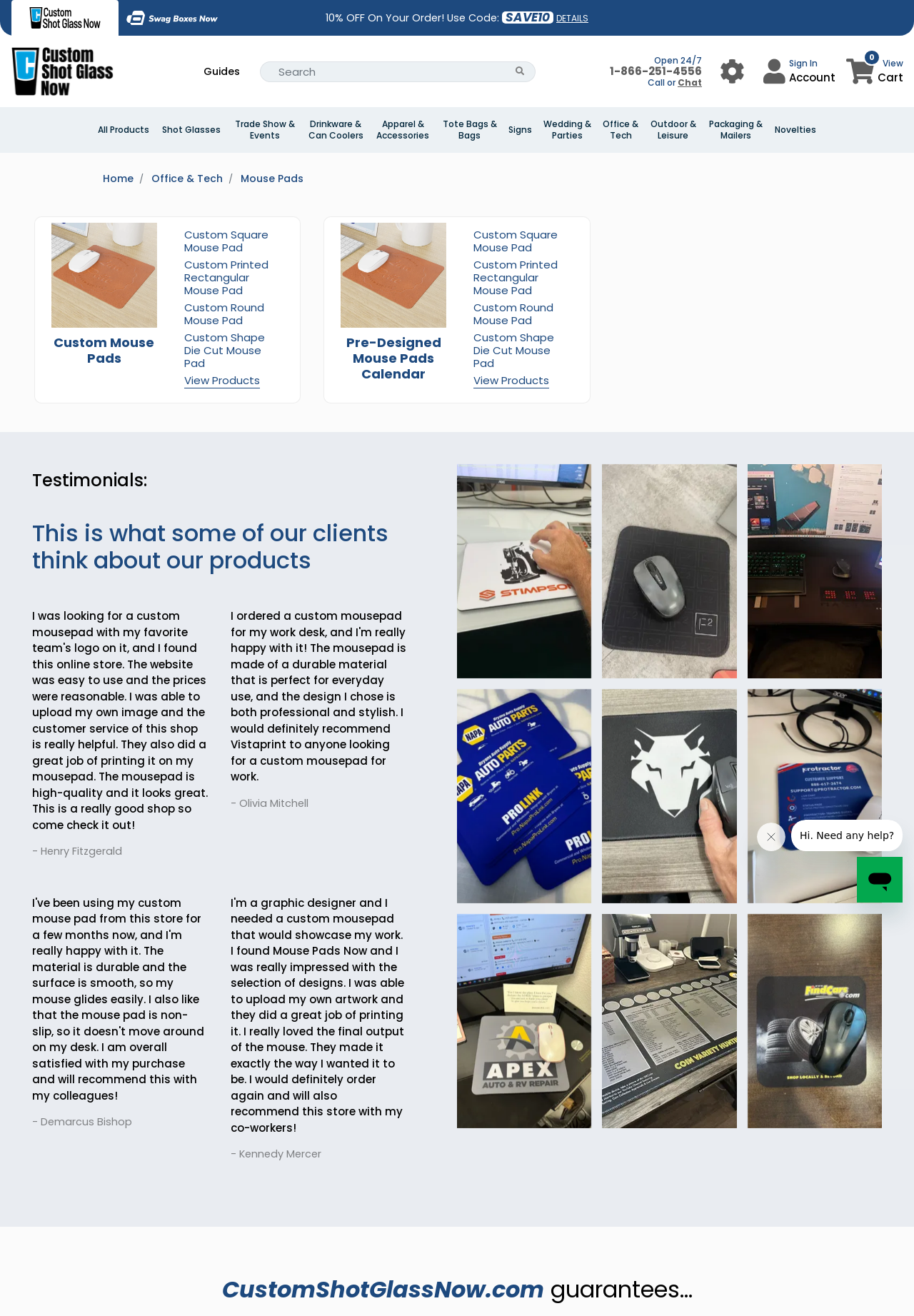Give a detailed explanation of the elements present on the webpage.

This webpage is about Mouse Pads, specifically custom mouse pads, and is part of the CustomShotGlassNow.com website. At the top left, there is a logo of Custom Shot Glass Now, and next to it, a link to Swag Boxes Now. Below these, there is a promotional message offering 10% off on orders with a code. 

On the top right, there is a search bar and a search button. Below it, there is a section with contact information, including a phone number, a call or chat option, and a user menu button. 

The main content of the page is divided into two sections. The left section has a navigation menu with links to various product categories, including All Products, Shot Glasses, Trade Show & Events, and more. 

The right section has a breadcrumb navigation showing the current page as Mouse Pads, which is a subcategory of Office & Tech. Below this, there are two main sections: Custom Mouse Pads and Pre-Designed Mouse Pads Calendar. Each section has a heading, an image, and links to different types of mouse pads, such as Custom Square Mouse Pad, Custom Printed Rectangular Mouse Pad, and more. 

Further down the page, there is a section for Testimonials, which features quotes from satisfied customers, along with images of their custom mouse pads. At the bottom of the page, there is a footer section with the website's name and a guarantee message. There are also three iframes, which appear to be related to messaging or notifications.